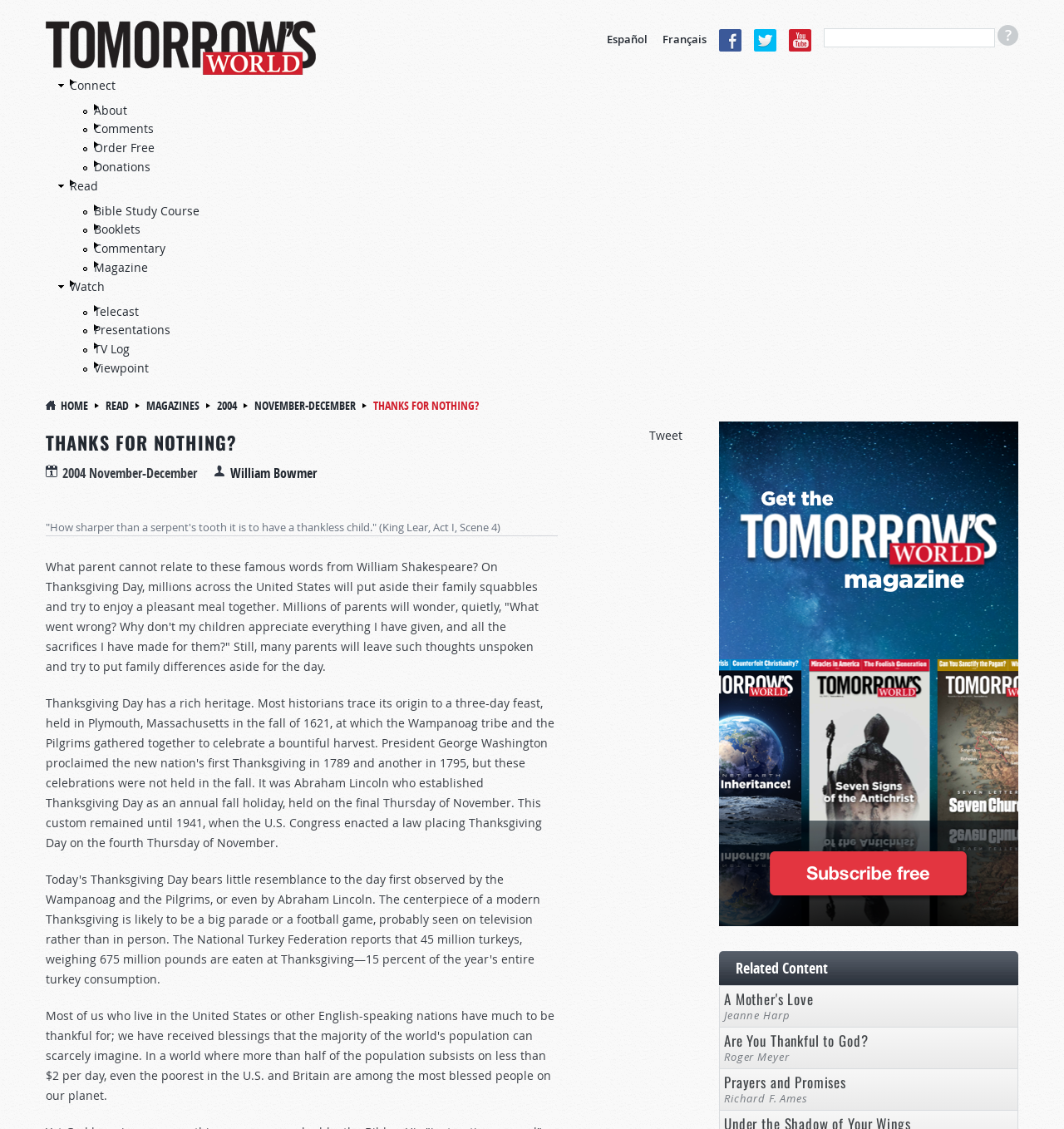How many social media icons are in the header?
Based on the image, answer the question in a detailed manner.

I counted the number of social media icons in the header by looking at the links with image descriptions 'Facebook icon', 'Twitter icon', and 'YouTube icon' located at [0.676, 0.028, 0.697, 0.041], [0.709, 0.028, 0.73, 0.041], and [0.741, 0.028, 0.762, 0.041] respectively.